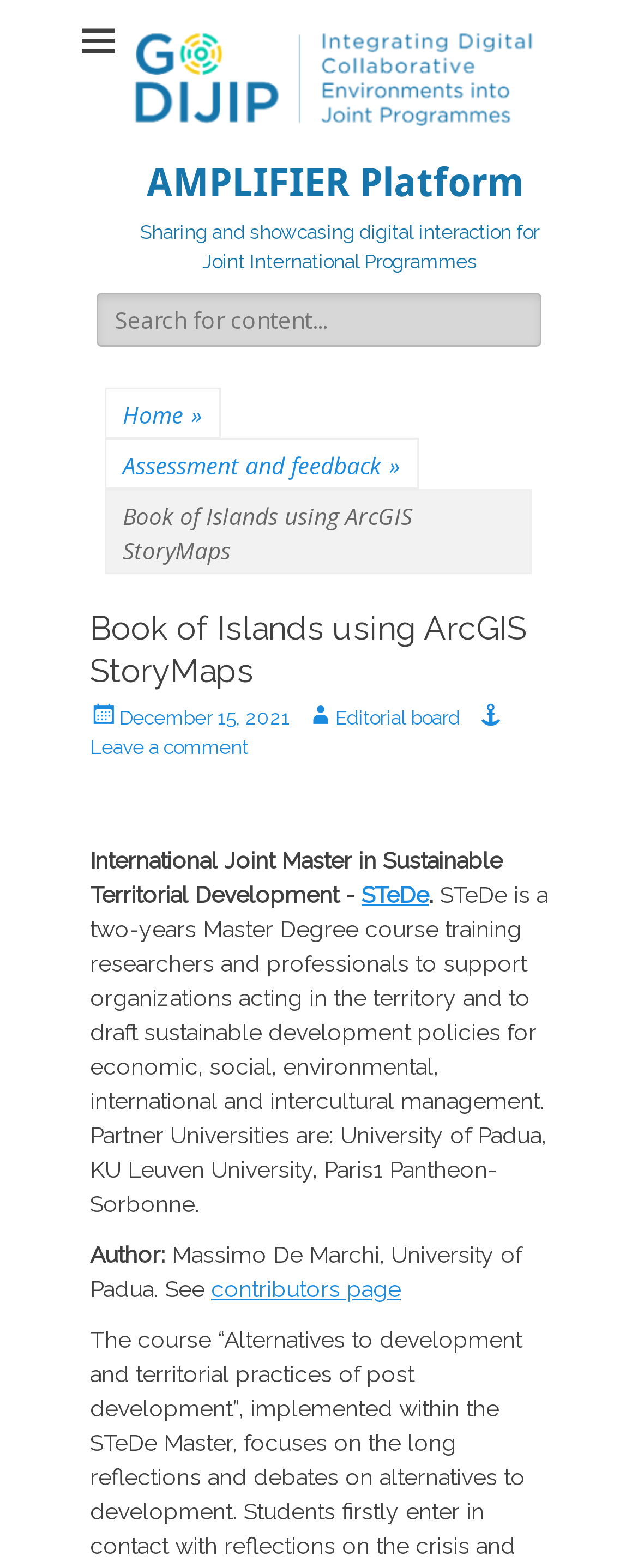Identify the webpage's primary heading and generate its text.

Book of Islands using ArcGIS StoryMaps